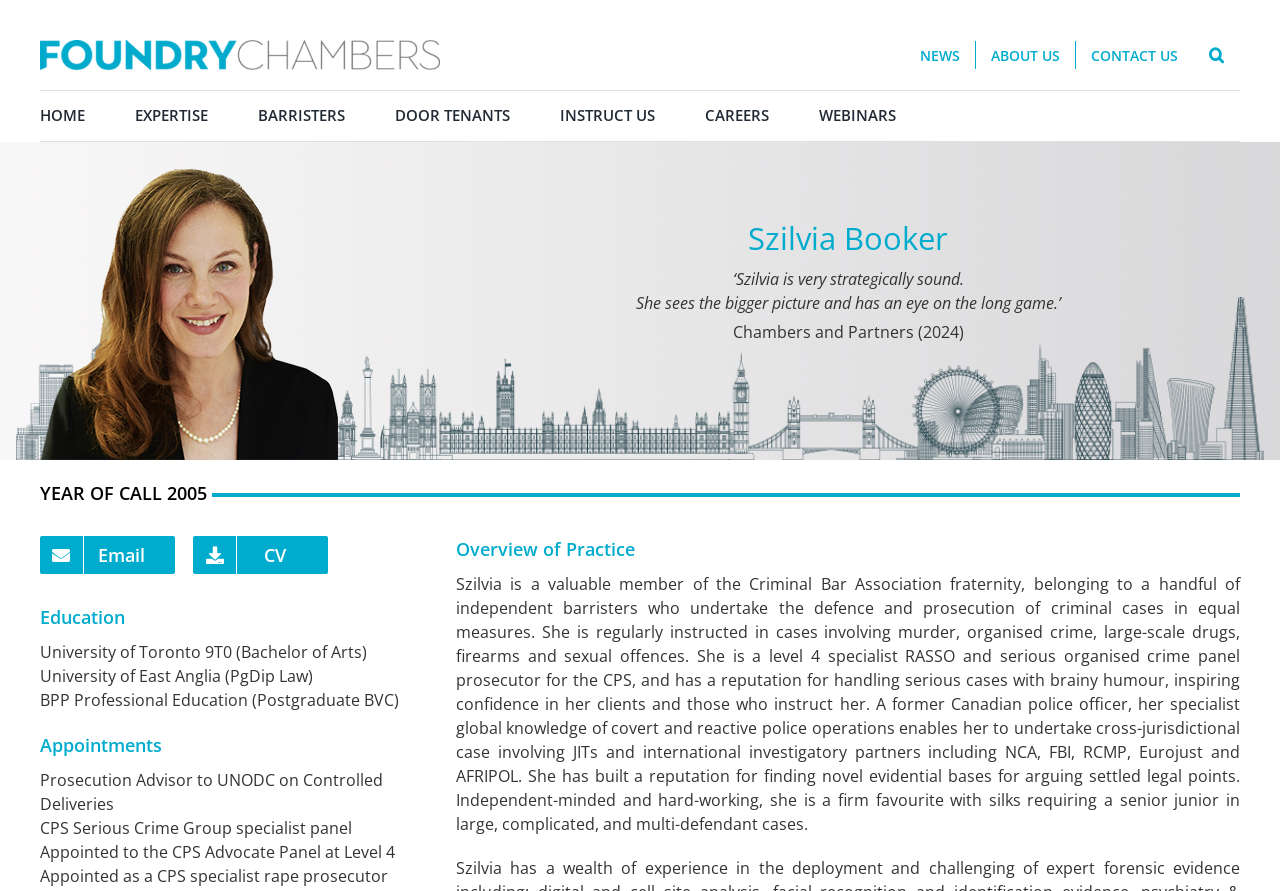Please specify the coordinates of the bounding box for the element that should be clicked to carry out this instruction: "Click the 'NEWS' link". The coordinates must be four float numbers between 0 and 1, formatted as [left, top, right, bottom].

[0.707, 0.046, 0.763, 0.077]